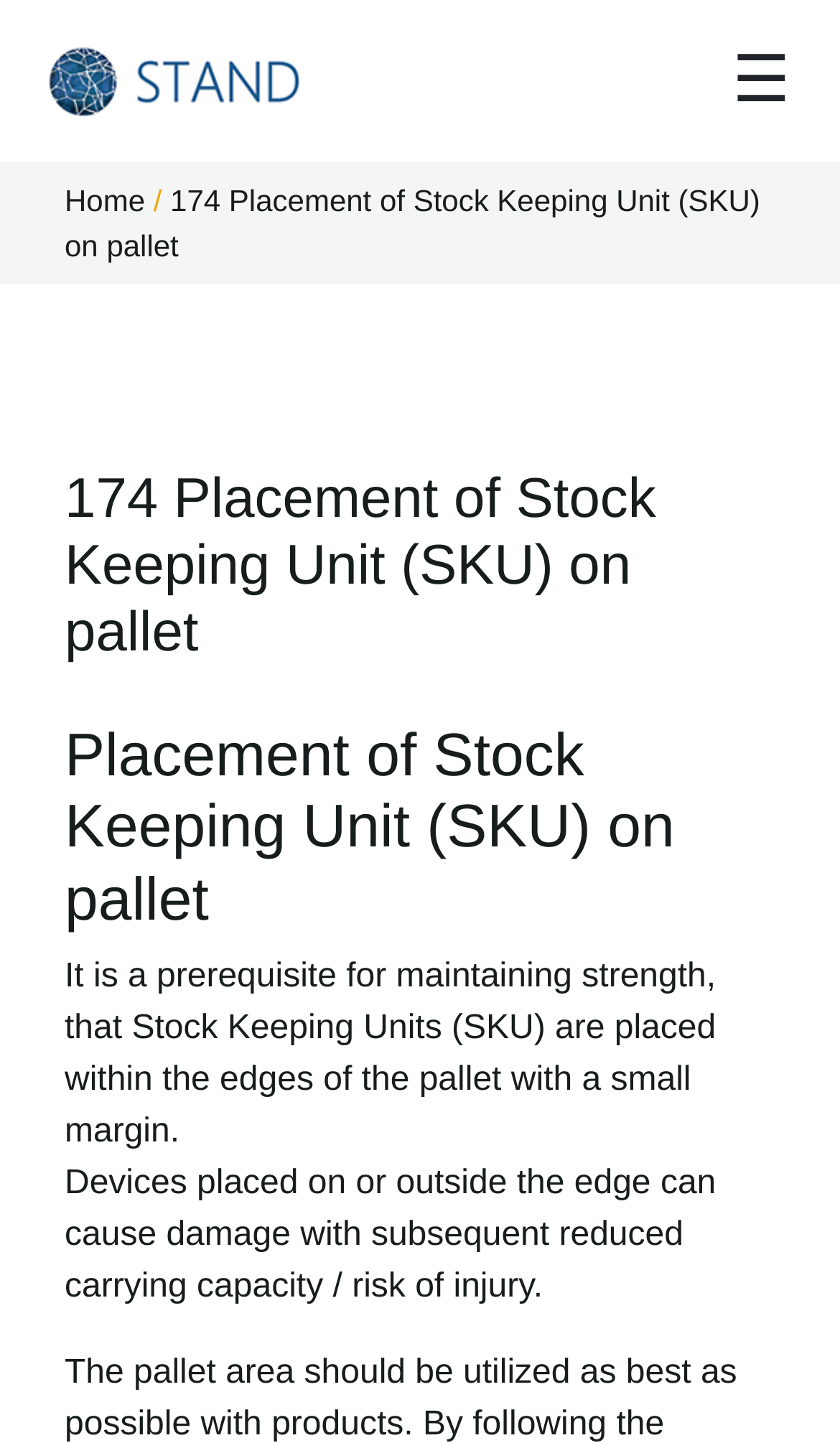Using the element description: "parent_node: ☰", determine the bounding box coordinates. The coordinates should be in the format [left, top, right, bottom], with values between 0 and 1.

[0.059, 0.025, 0.358, 0.087]